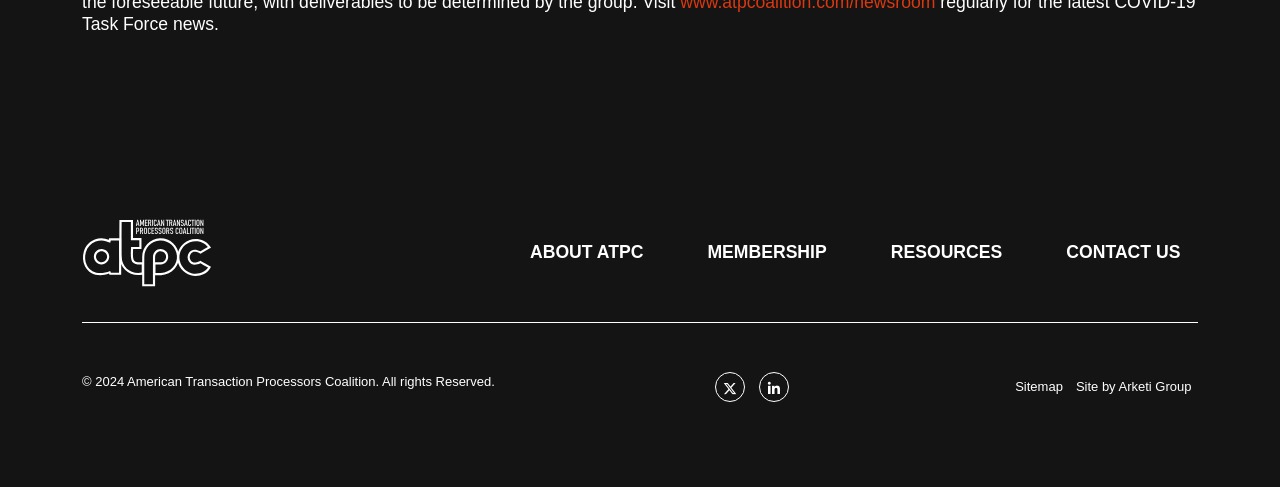Please locate the clickable area by providing the bounding box coordinates to follow this instruction: "Access resources".

[0.682, 0.459, 0.797, 0.576]